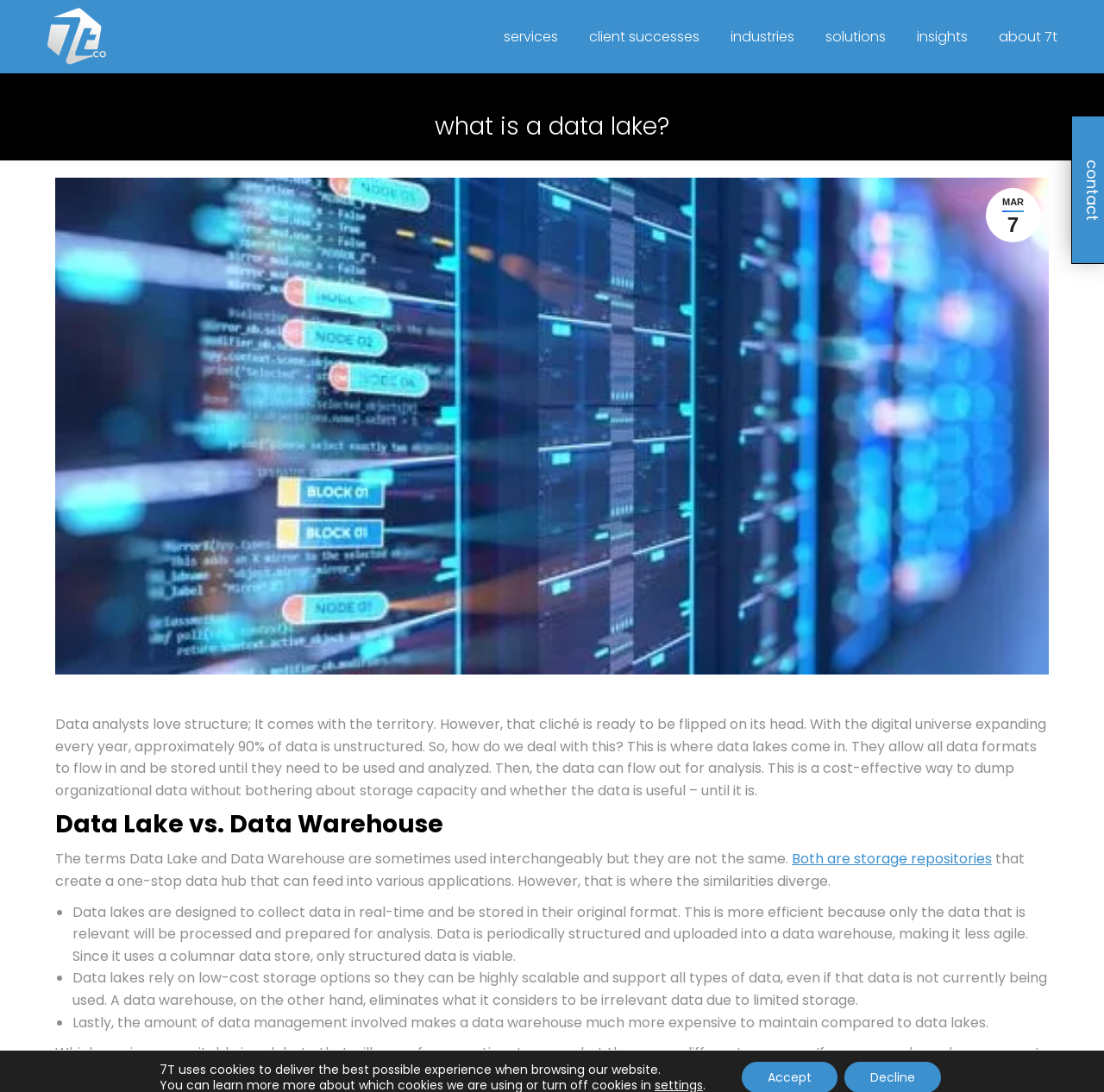Please find and report the bounding box coordinates of the element to click in order to perform the following action: "Go to the 'about 7t' page". The coordinates should be expressed as four float numbers between 0 and 1, in the format [left, top, right, bottom].

[0.902, 0.014, 0.961, 0.053]